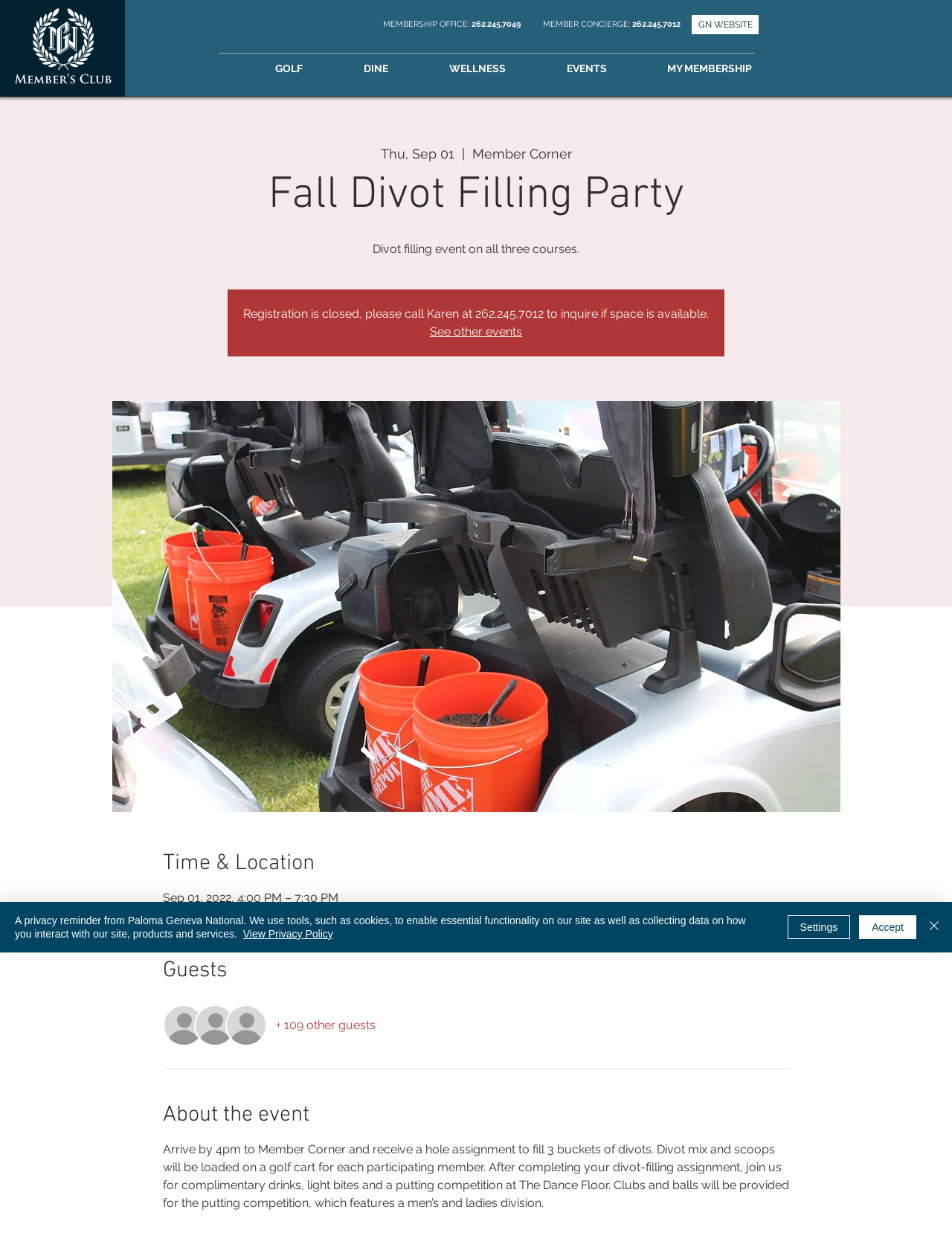What is the phone number for the Membership Office?
Refer to the image and provide a detailed answer to the question.

I found the phone number by looking at the 'MEMBERSHIP OFFICE' section, where it is listed as '262.245.7049'.